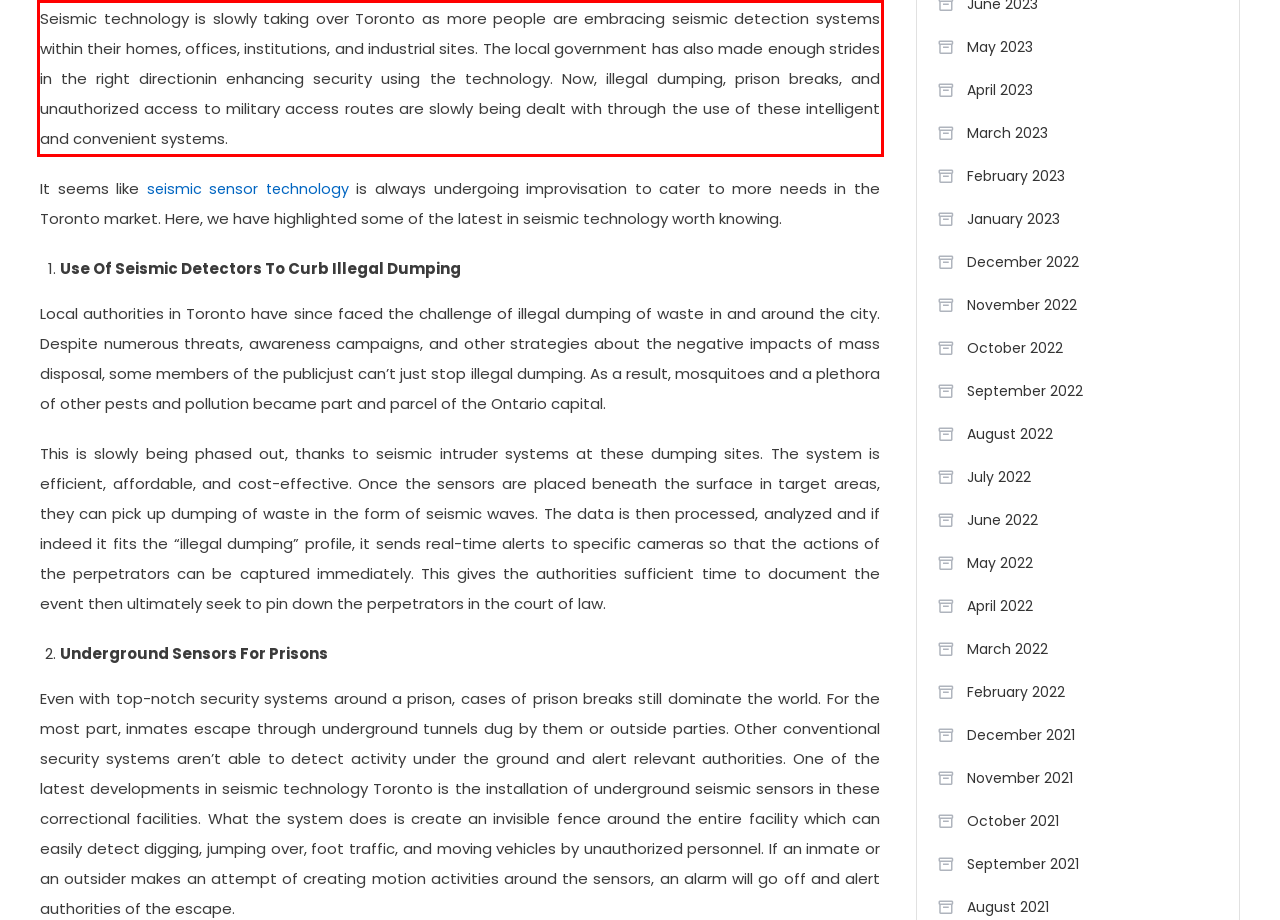View the screenshot of the webpage and identify the UI element surrounded by a red bounding box. Extract the text contained within this red bounding box.

Seismic technology is slowly taking over Toronto as more people are embracing seismic detection systems within their homes, offices, institutions, and industrial sites. The local government has also made enough strides in the right directionin enhancing security using the technology. Now, illegal dumping, prison breaks, and unauthorized access to military access routes are slowly being dealt with through the use of these intelligent and convenient systems.